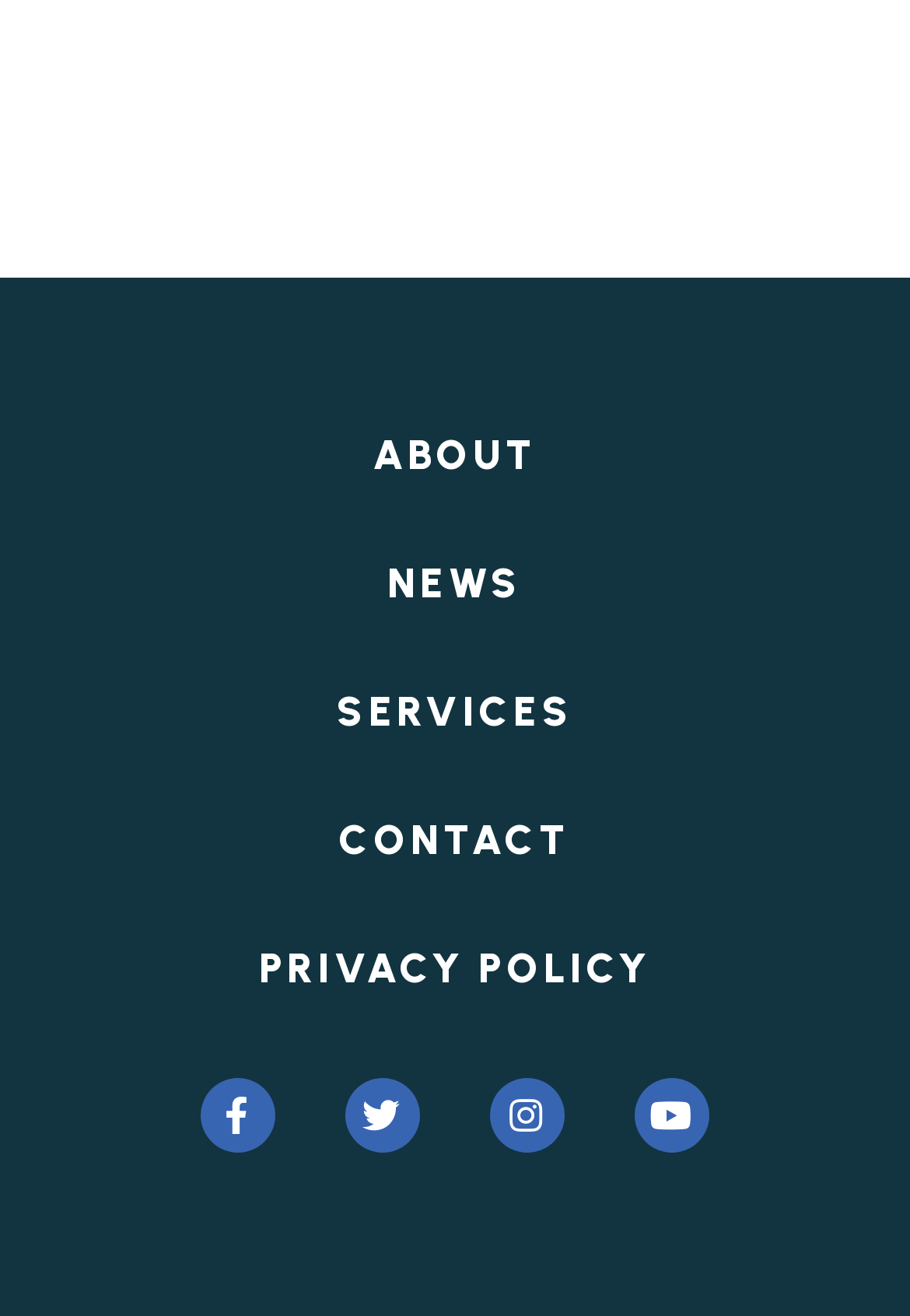Determine the bounding box coordinates for the clickable element required to fulfill the instruction: "contact us". Provide the coordinates as four float numbers between 0 and 1, i.e., [left, top, right, bottom].

[0.285, 0.592, 0.715, 0.689]